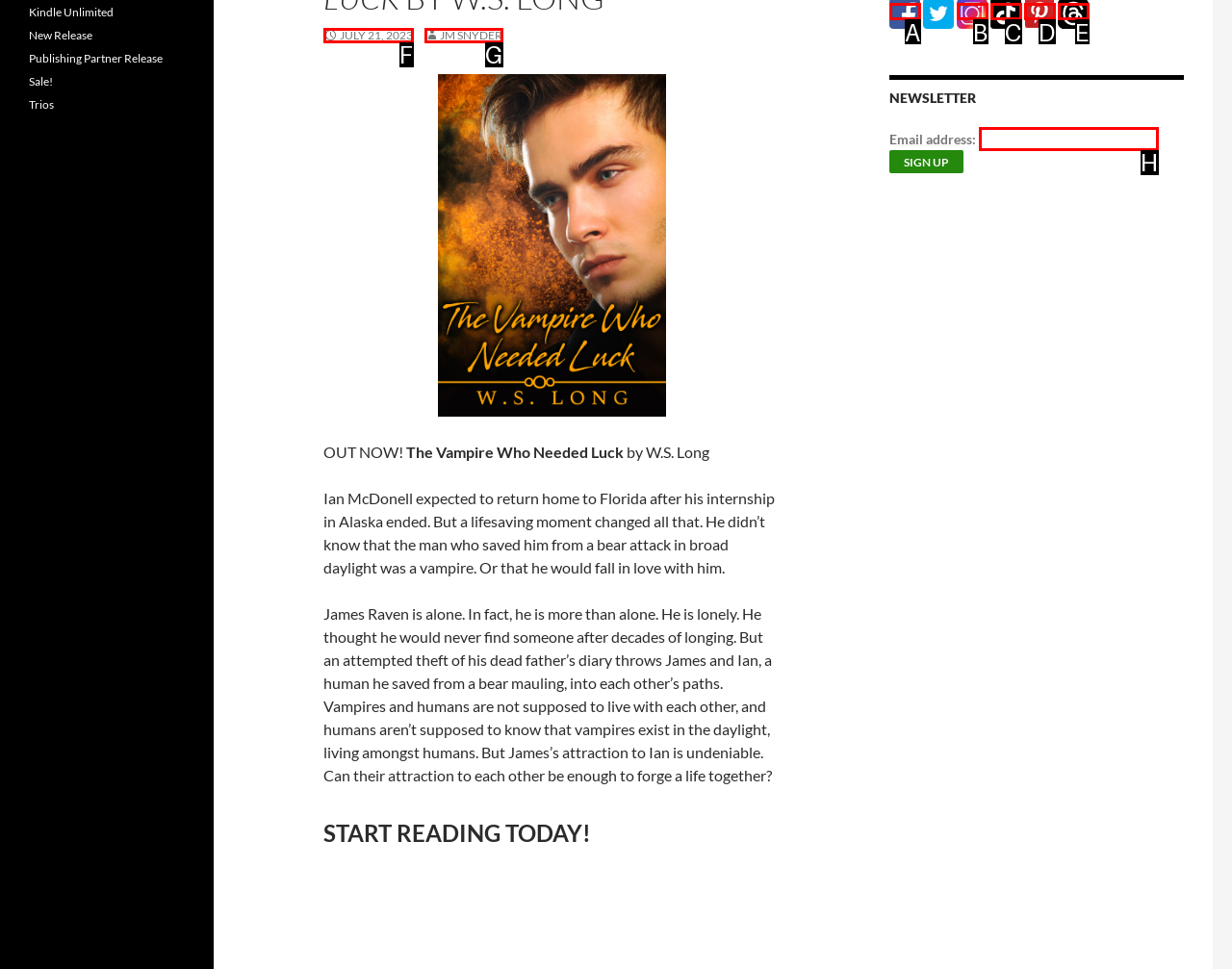Choose the option that best matches the element: July 21, 2023
Respond with the letter of the correct option.

F